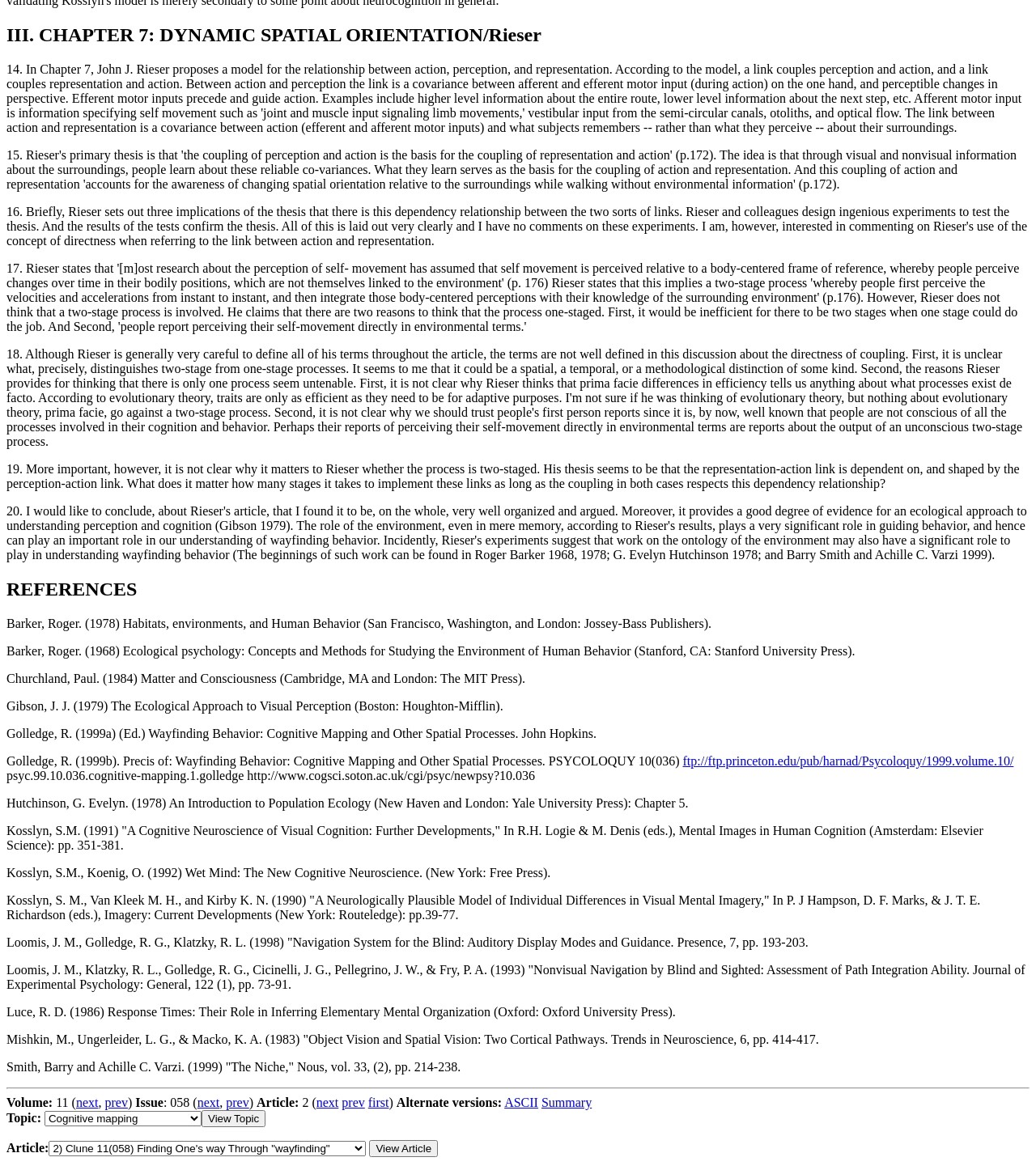Please identify the bounding box coordinates of the element I need to click to follow this instruction: "View article in ASCII version".

[0.487, 0.936, 0.519, 0.948]